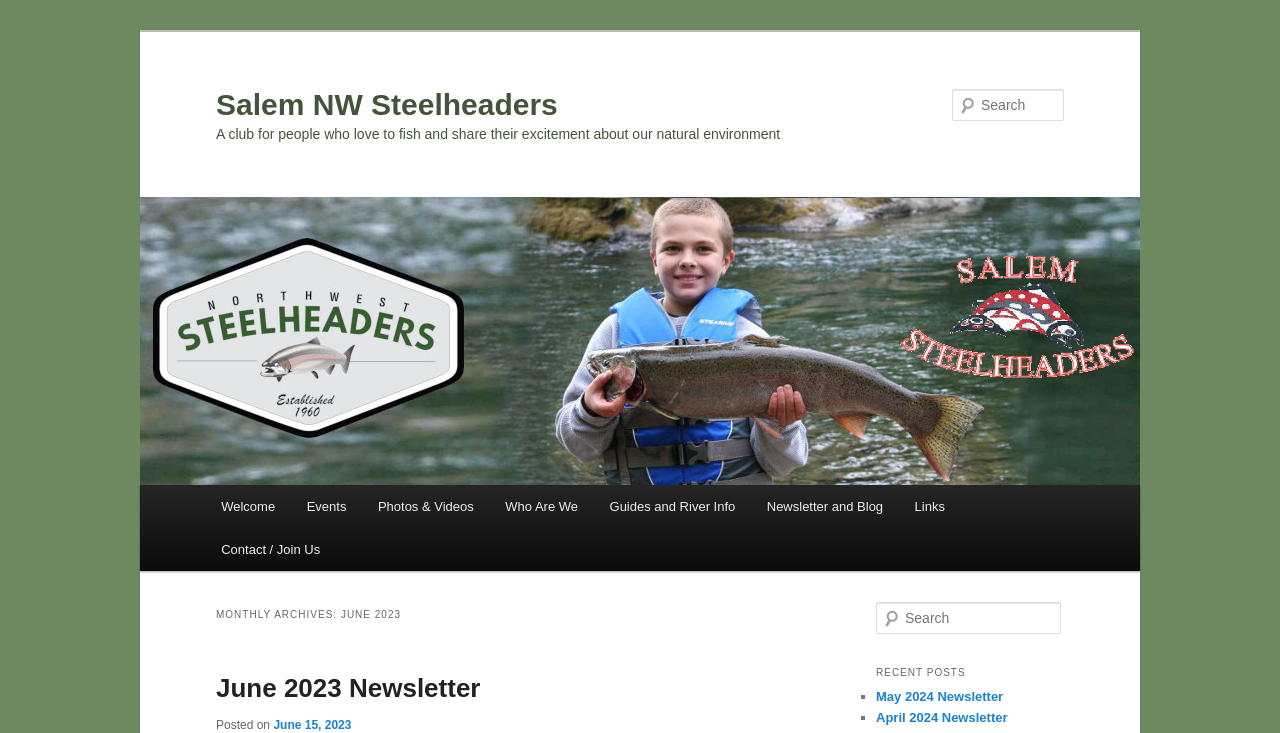What is the purpose of the textbox?
Provide an in-depth and detailed answer to the question.

The purpose of the textbox can be inferred from the static text element 'Search' located next to it, and also from the placeholder text 'Search Search' inside the textbox. This suggests that the textbox is used for searching something on the website.